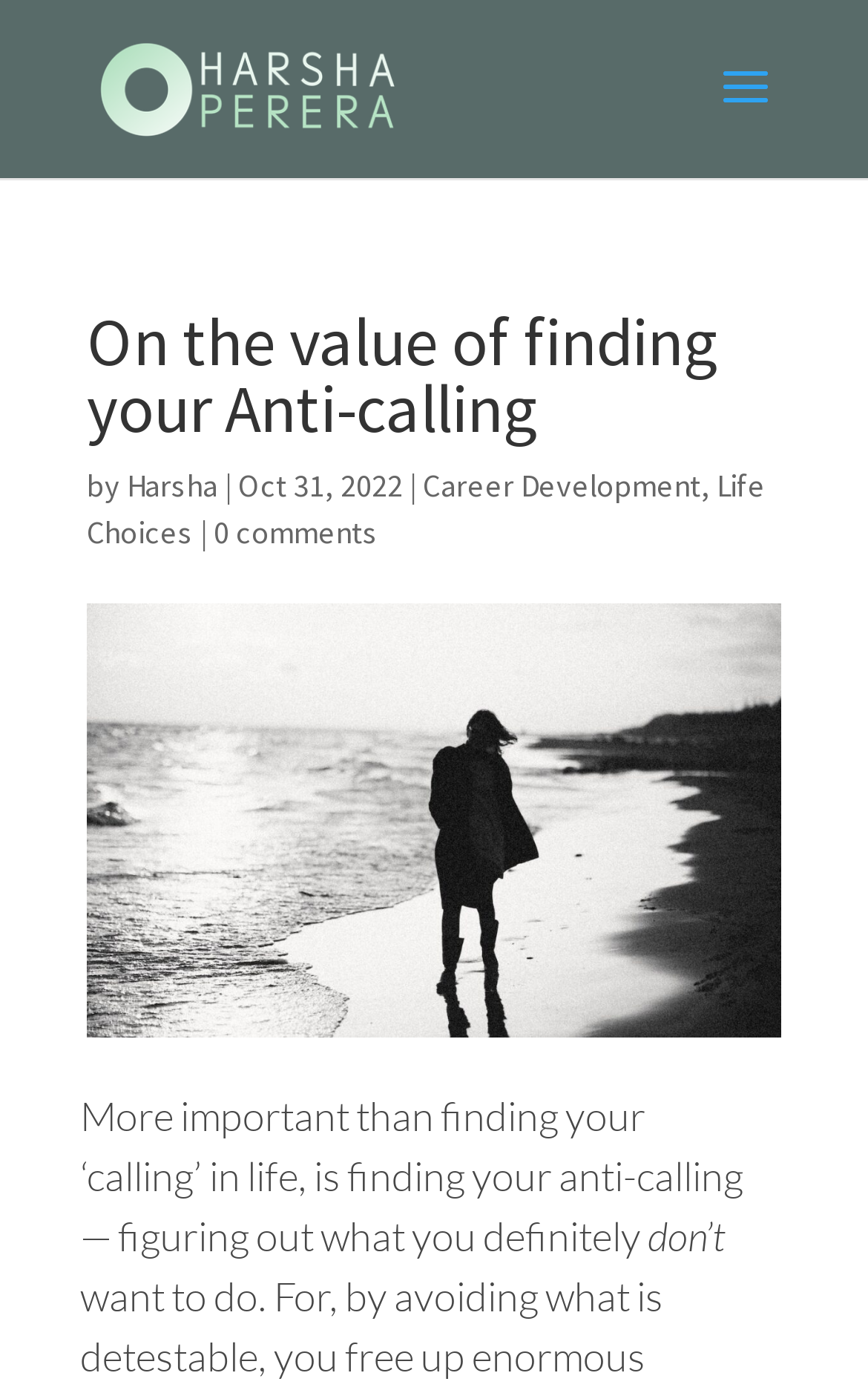How many comments does the article have?
Kindly offer a comprehensive and detailed response to the question.

The number of comments can be found in the text '0 comments' which is located below the main heading 'On the value of finding your Anti-calling' and next to the author's name and date.